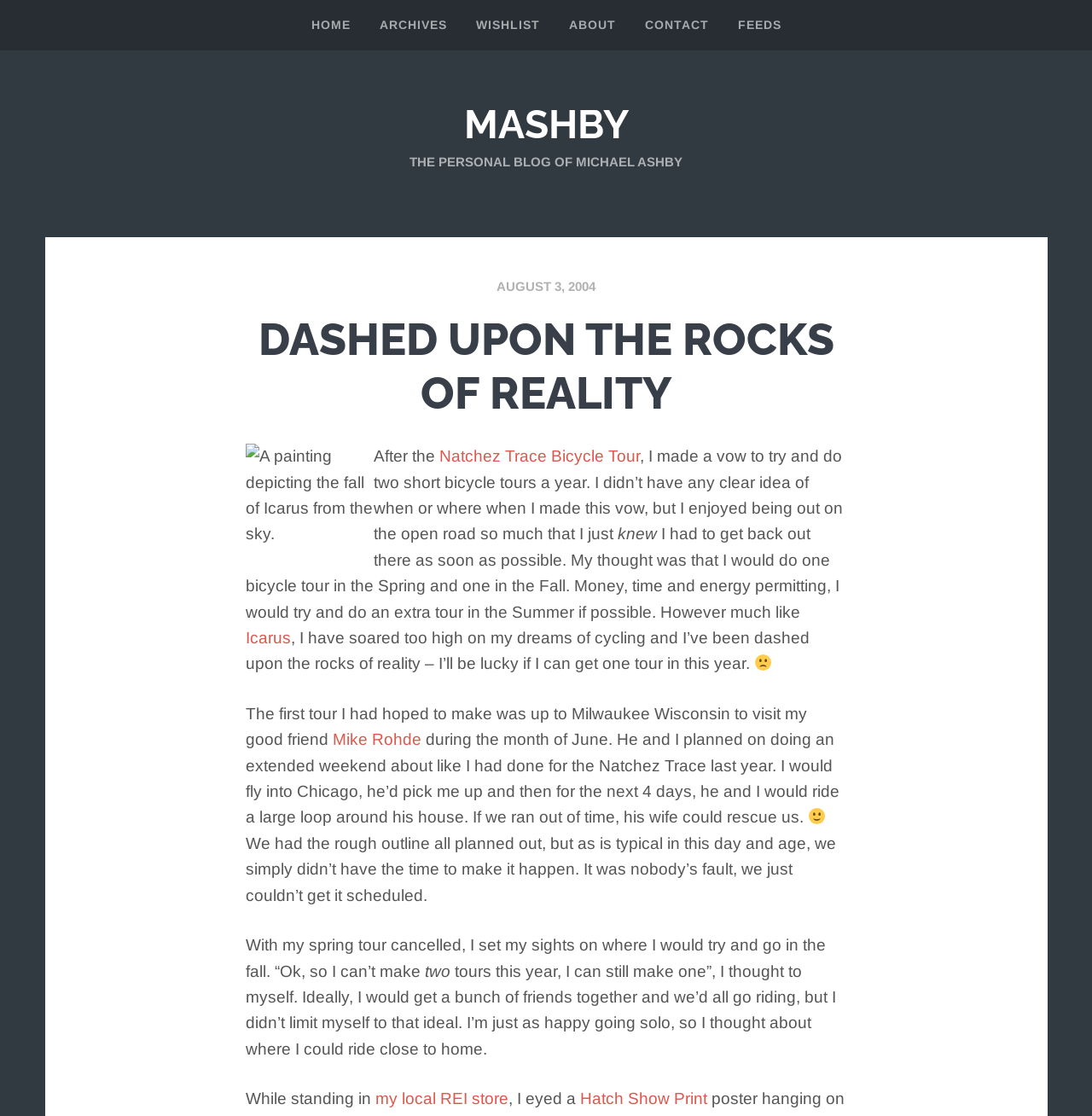Please find the bounding box coordinates of the element that must be clicked to perform the given instruction: "go to home page". The coordinates should be four float numbers from 0 to 1, i.e., [left, top, right, bottom].

[0.273, 0.015, 0.332, 0.03]